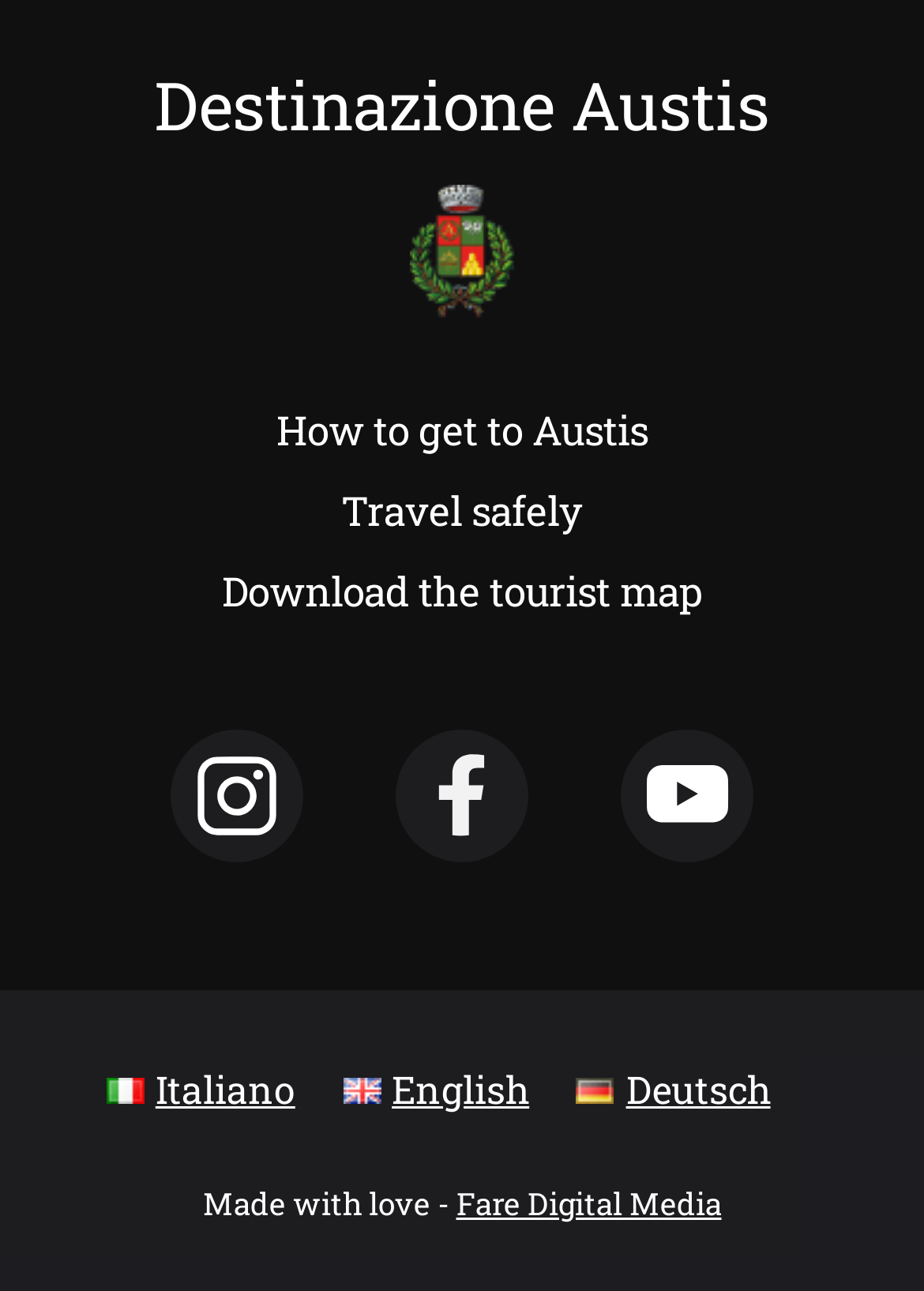What is the company credited with making the webpage?
Please respond to the question with a detailed and thorough explanation.

The webpage has a link element with the text 'Fare Digital Media' and a preceding static text 'Made with love -', which suggests that Fare Digital Media is the company responsible for creating the webpage.